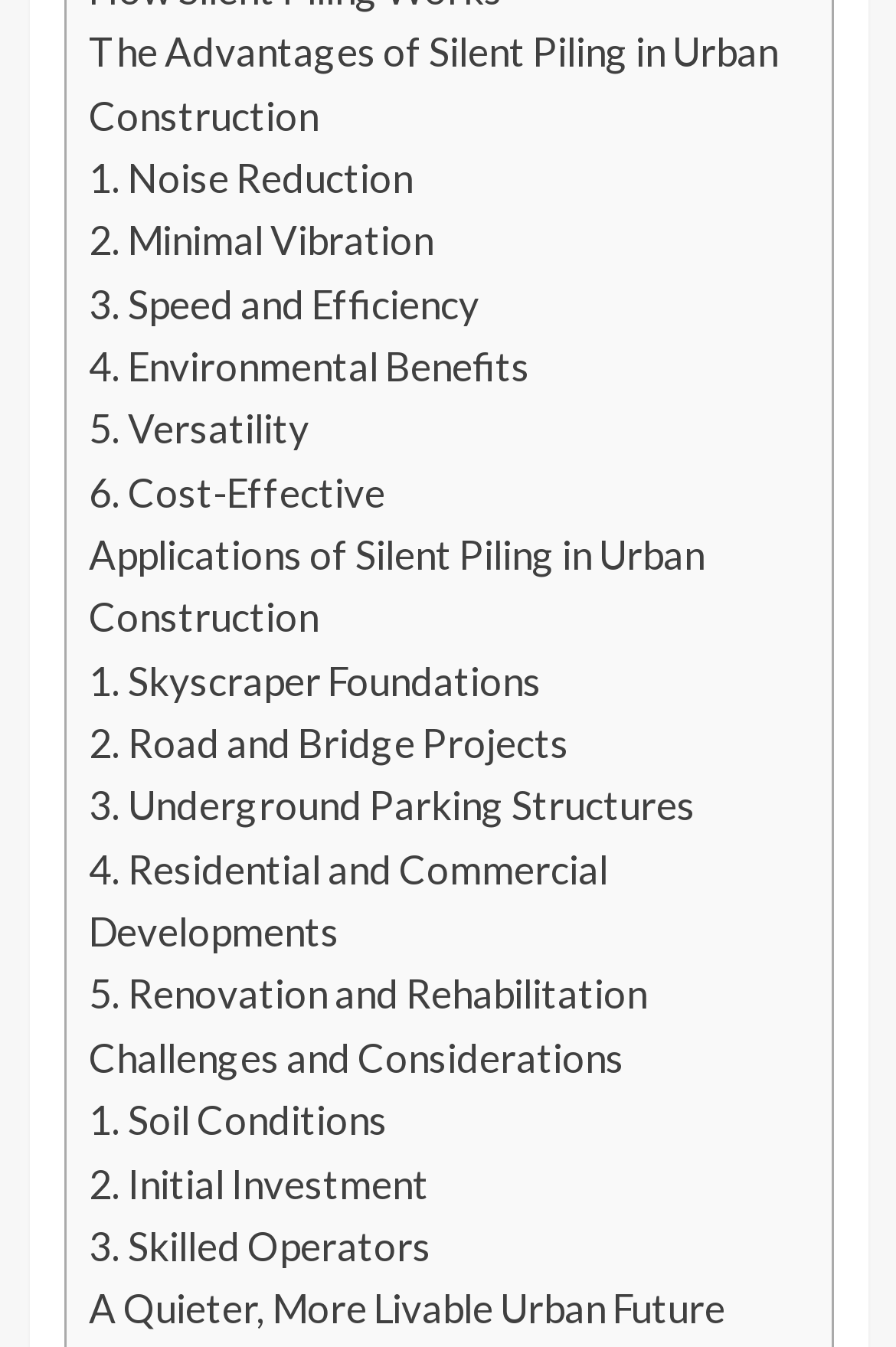What is the first advantage of silent piling?
Using the visual information, answer the question in a single word or phrase.

Noise Reduction